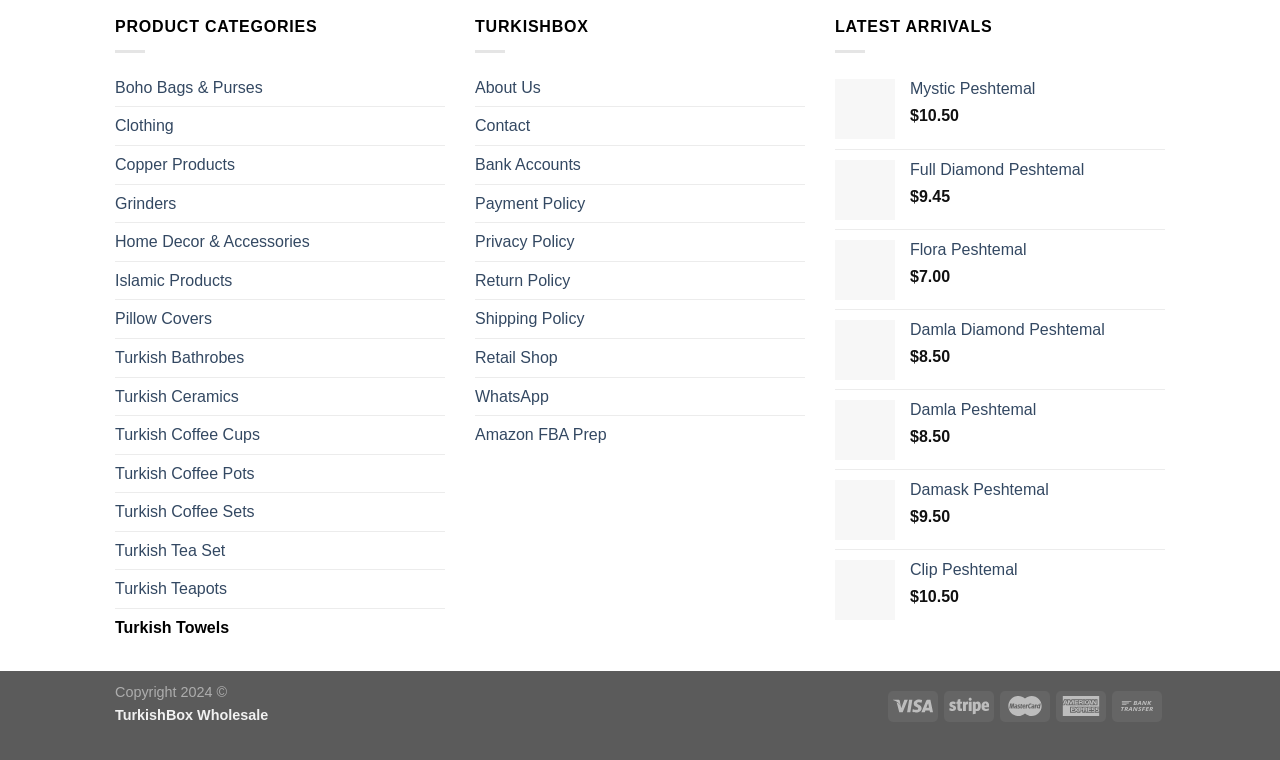Based on the element description "Islamic Products", predict the bounding box coordinates of the UI element.

[0.09, 0.545, 0.348, 0.595]